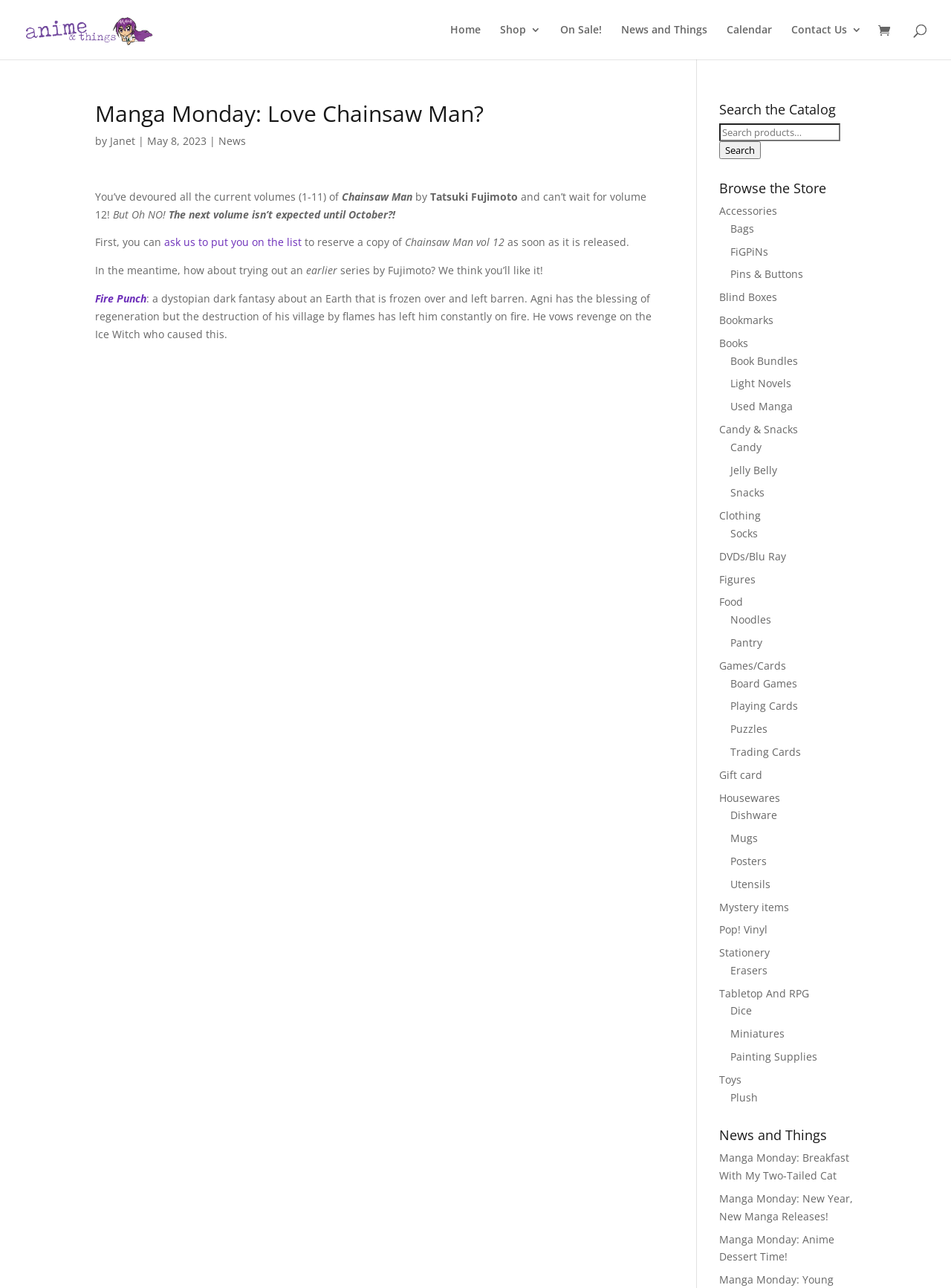What can be done to reserve a copy of 'Chainsaw Man vol 12'?
Could you give a comprehensive explanation in response to this question?

The article suggests that readers can ask the store to put them on the list to reserve a copy of 'Chainsaw Man vol 12' as soon as it is released.